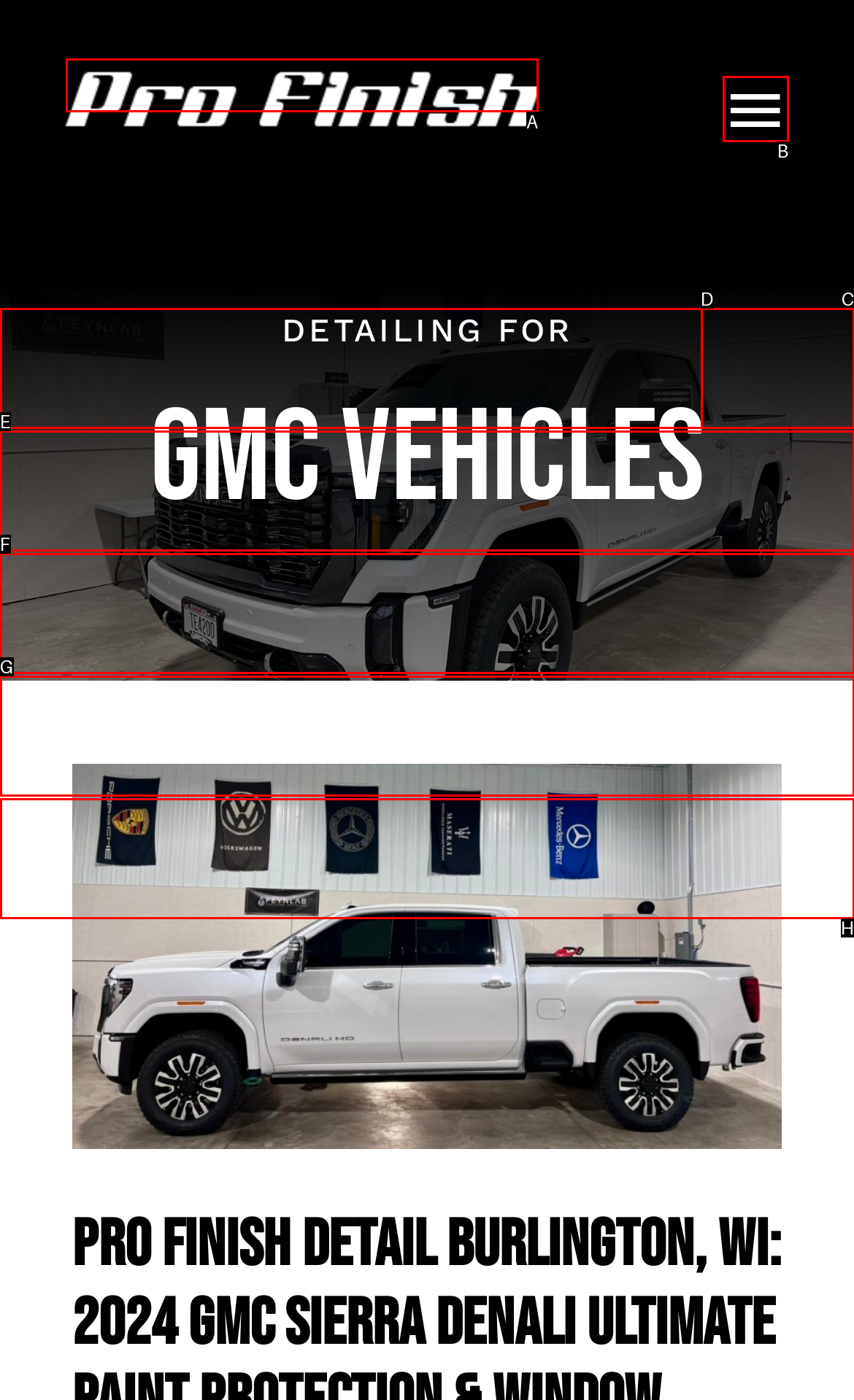Choose the UI element to click on to achieve this task: Click the White link. Reply with the letter representing the selected element.

A